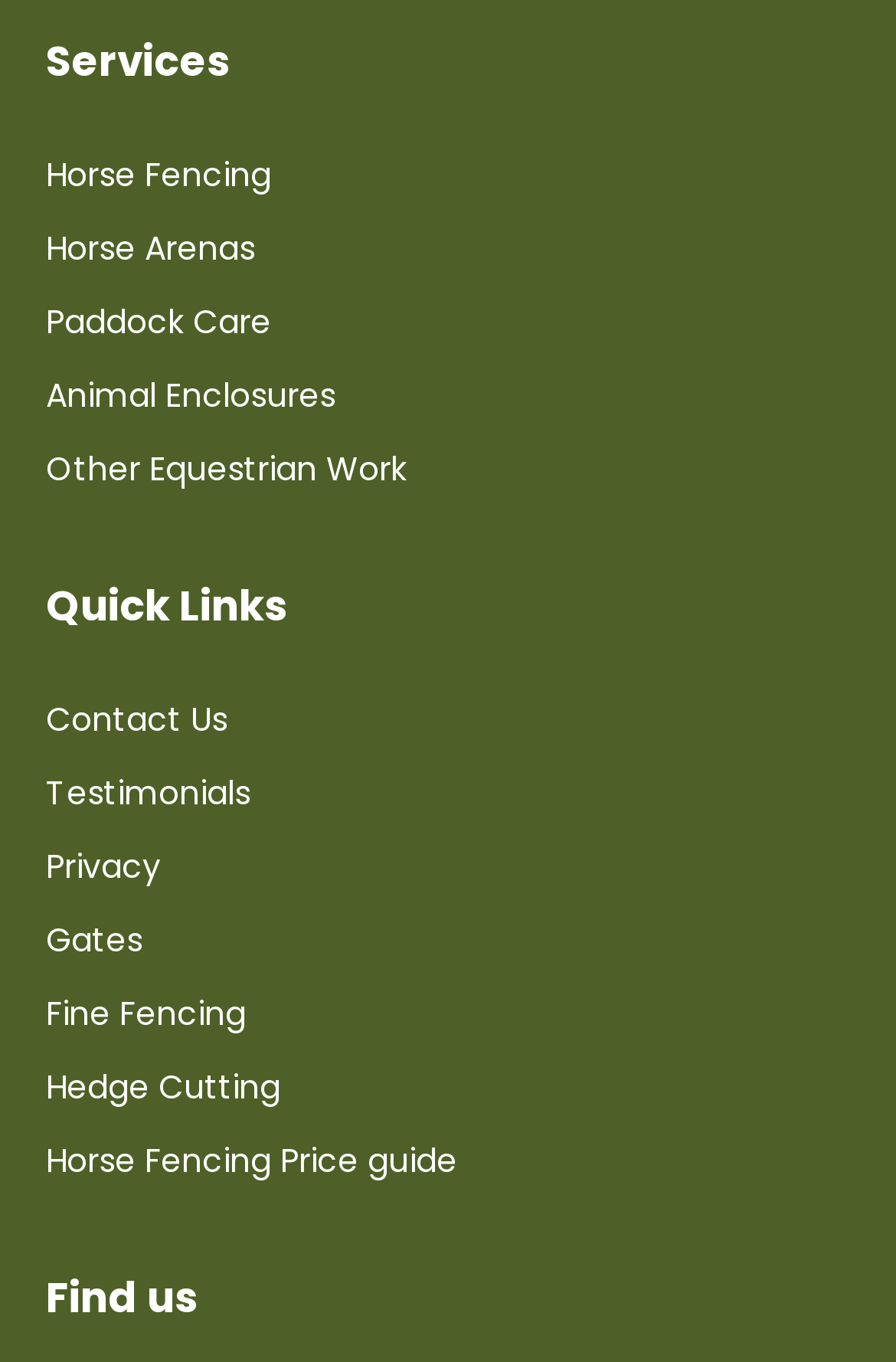Select the bounding box coordinates of the element I need to click to carry out the following instruction: "Go to Contact Us".

[0.051, 0.51, 0.254, 0.544]